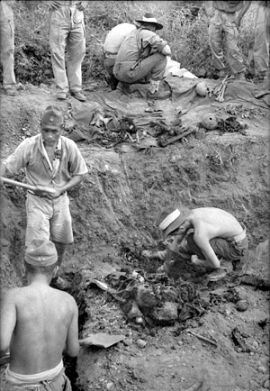Generate an in-depth description of the image.

This historical photograph captures a poignant moment during the recovery of bodies from mass graves in Laha, Ambon, following World War II. A group of Japanese prisoners of war (POWs) is depicted excavating remains under the supervision of the Australian War Graves Maintenance Unit in December 1945. The image reveals several individuals engaged in the somber task of uncovering and identifying the remains of Australian and Dutch servicemen who fell victim to wartime atrocities. The stark contrast between the earth's rawness and the human figures highlights the gravity of their efforts. This photograph serves as a powerful reminder of the consequences of conflict and the importance of remembering the fallen.